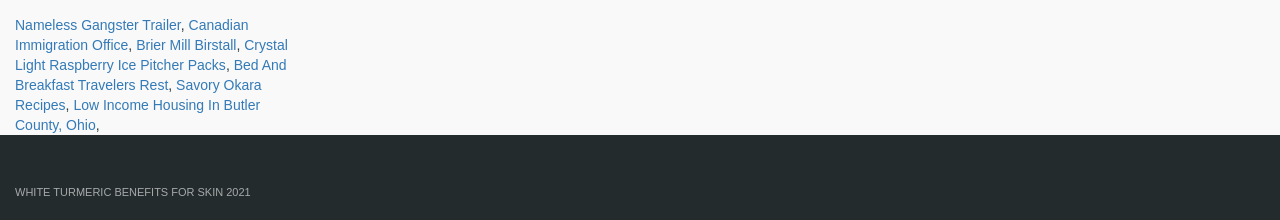Respond with a single word or phrase to the following question:
What is the topic of the text at the bottom of the page?

WHITE TURMERIC BENEFITS FOR SKIN 2021